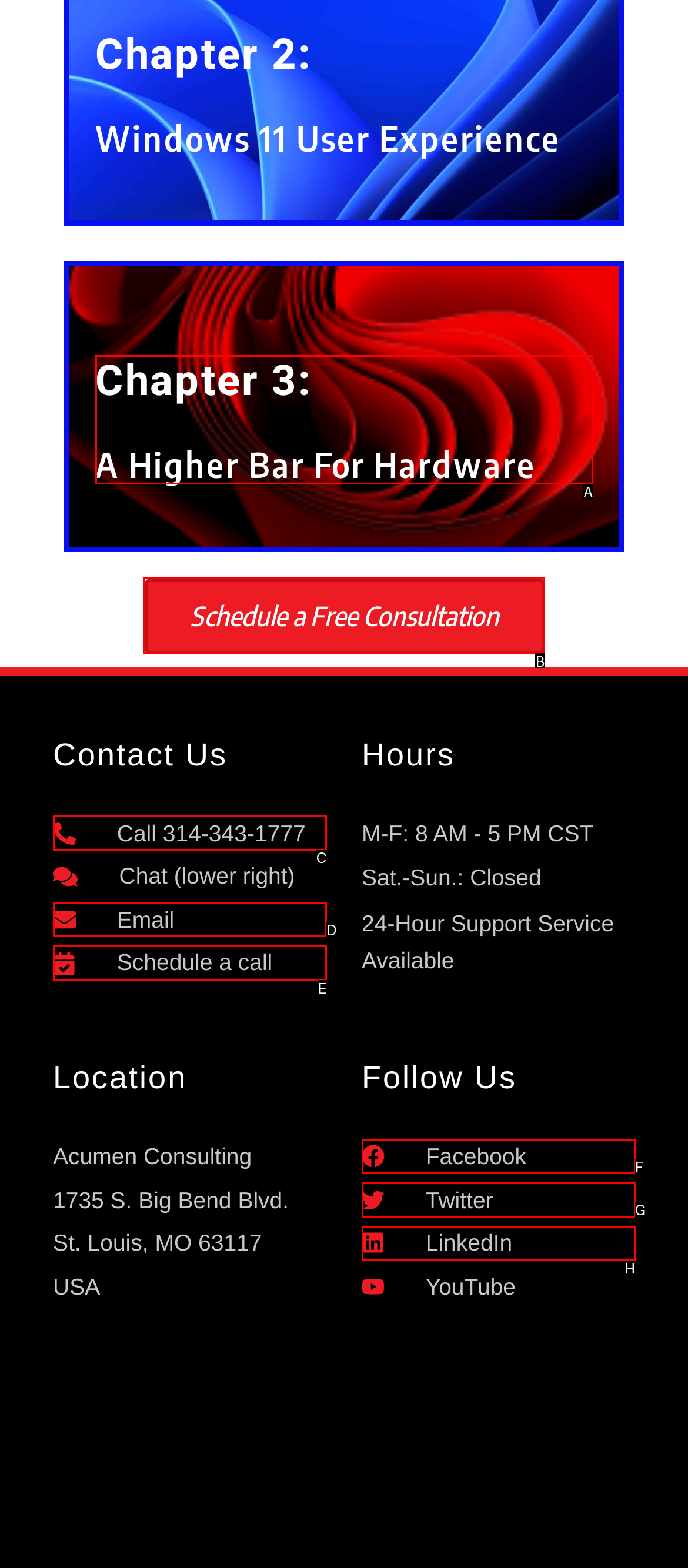From the options shown, which one fits the description: Schedule a Free Consultation? Respond with the appropriate letter.

B